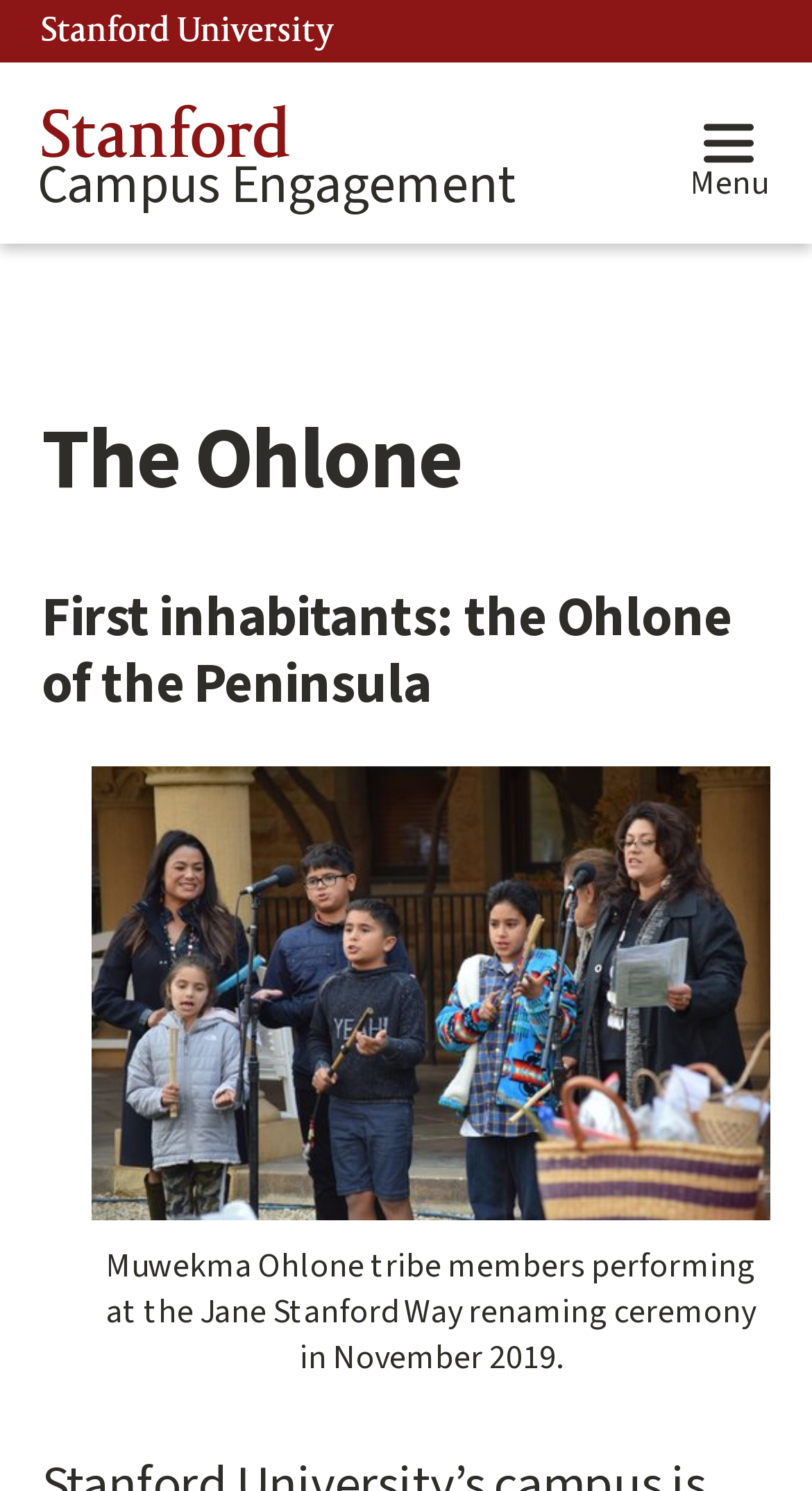What is the main topic of the webpage?
Please provide a comprehensive answer based on the visual information in the image.

I found the answer by looking at the heading 'The Ohlone' and the subheading 'First inhabitants: the Ohlone of the Peninsula', which indicates that the main topic of the webpage is about the Ohlone people.